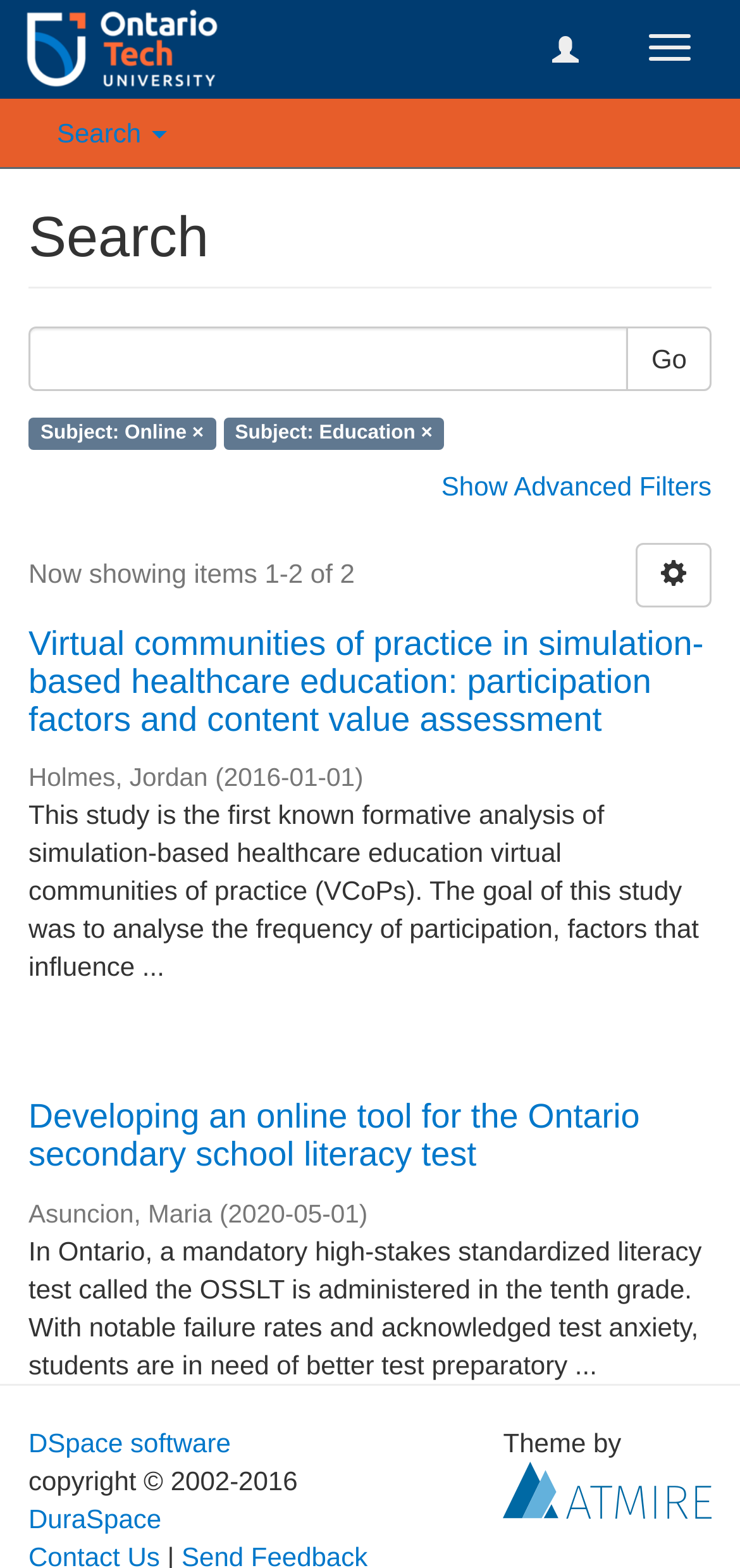Can you identify the bounding box coordinates of the clickable region needed to carry out this instruction: 'Enter search query in the text box'? The coordinates should be four float numbers within the range of 0 to 1, stated as [left, top, right, bottom].

[0.038, 0.208, 0.85, 0.249]